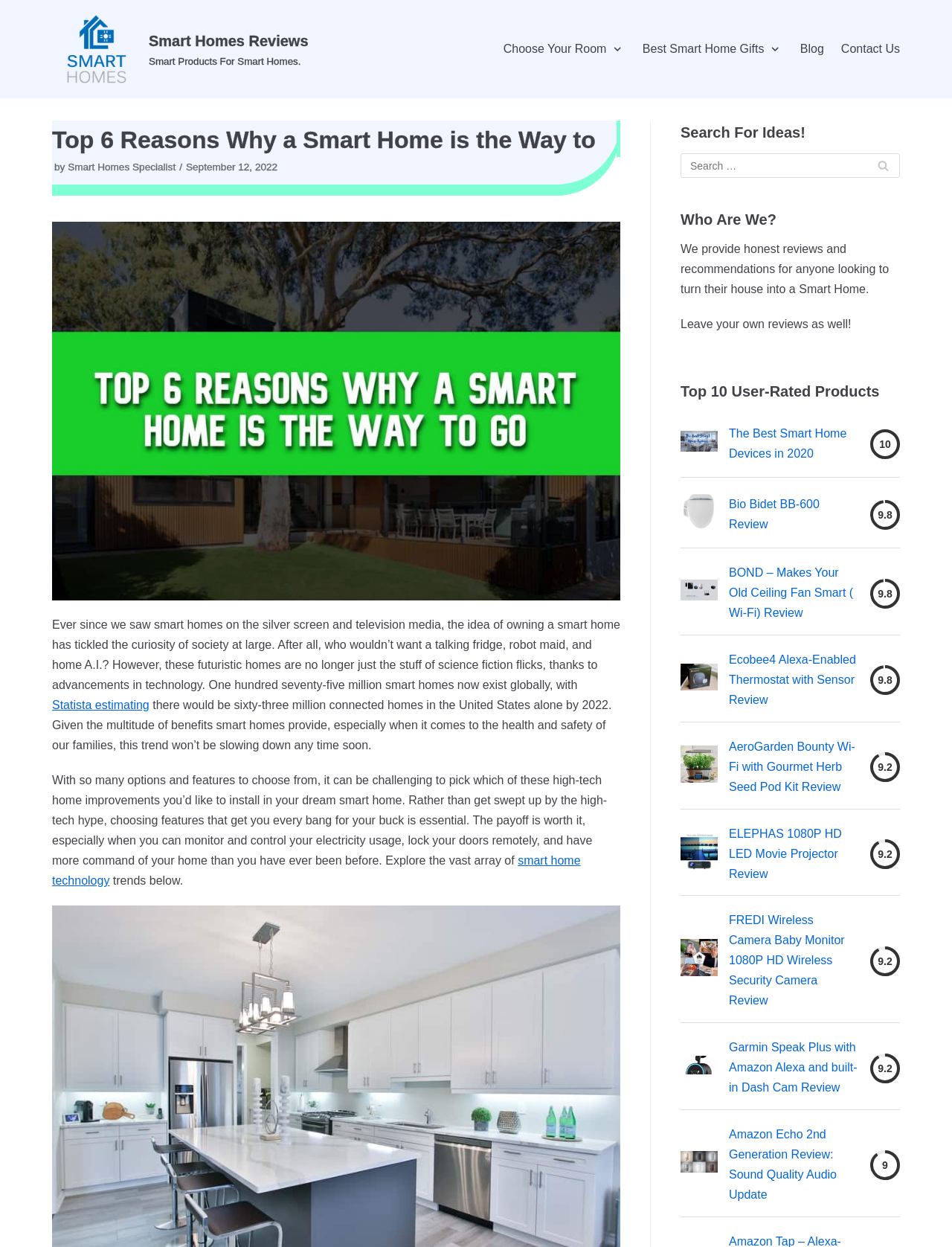Answer the question briefly using a single word or phrase: 
What type of content is provided by the website?

Honest reviews and recommendations